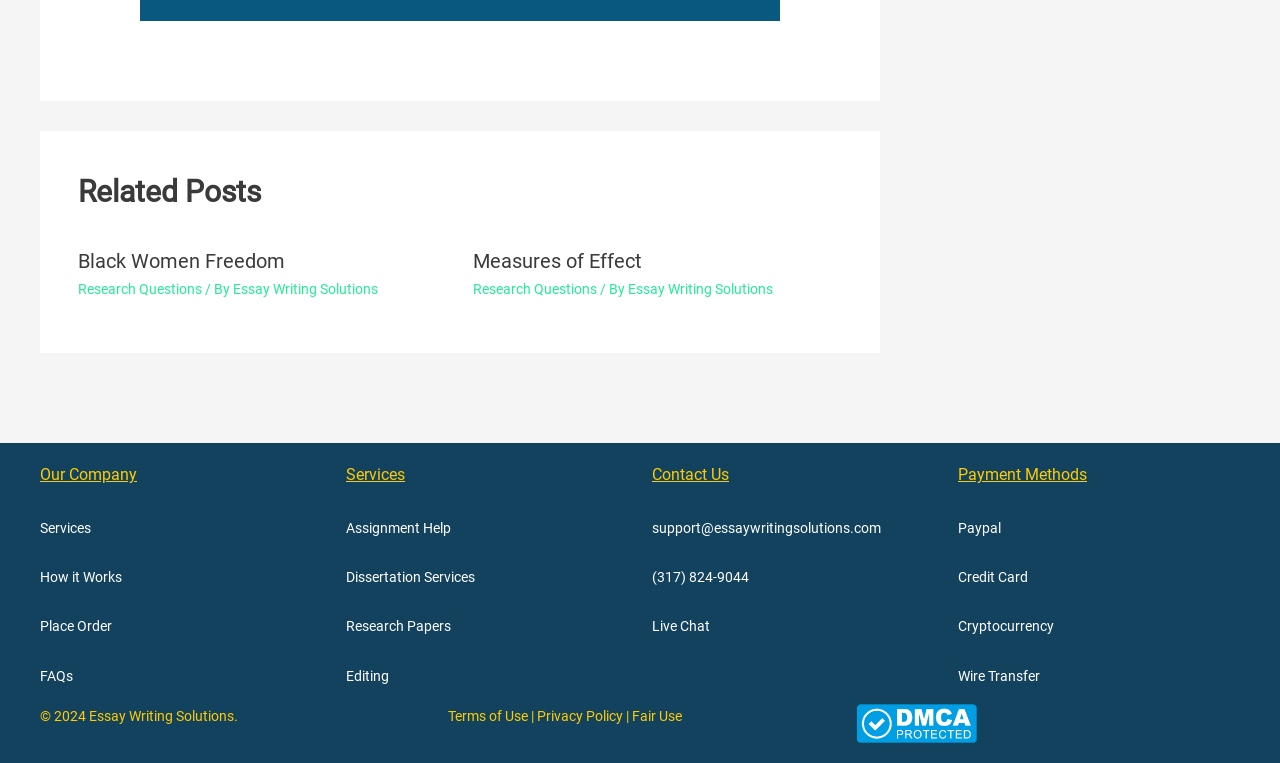From the element description: "Black Women Freedom", extract the bounding box coordinates of the UI element. The coordinates should be expressed as four float numbers between 0 and 1, in the order [left, top, right, bottom].

[0.061, 0.327, 0.222, 0.358]